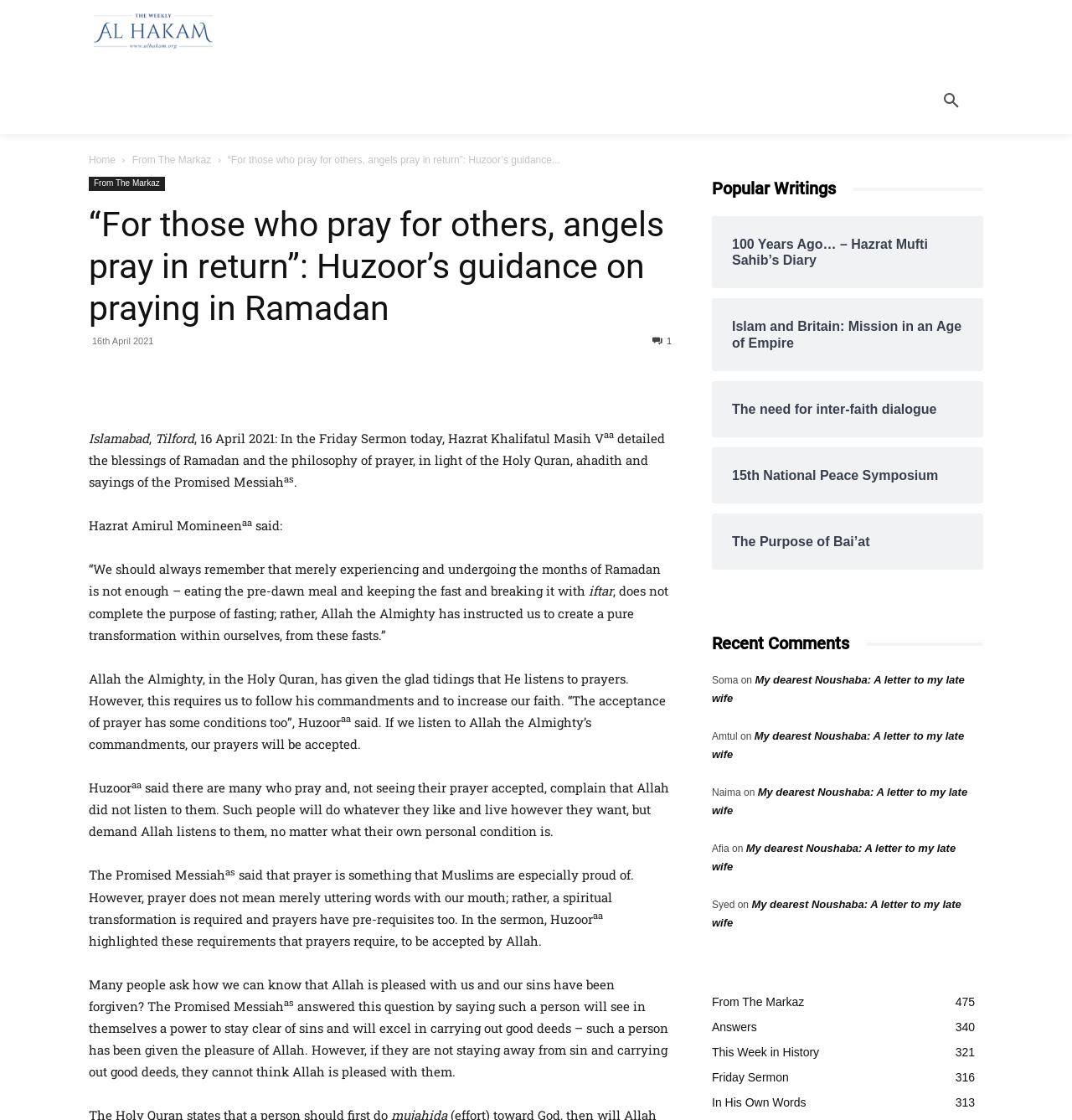Identify the coordinates of the bounding box for the element that must be clicked to accomplish the instruction: "Click on the 'Al hakam' link".

[0.081, 0.01, 0.198, 0.045]